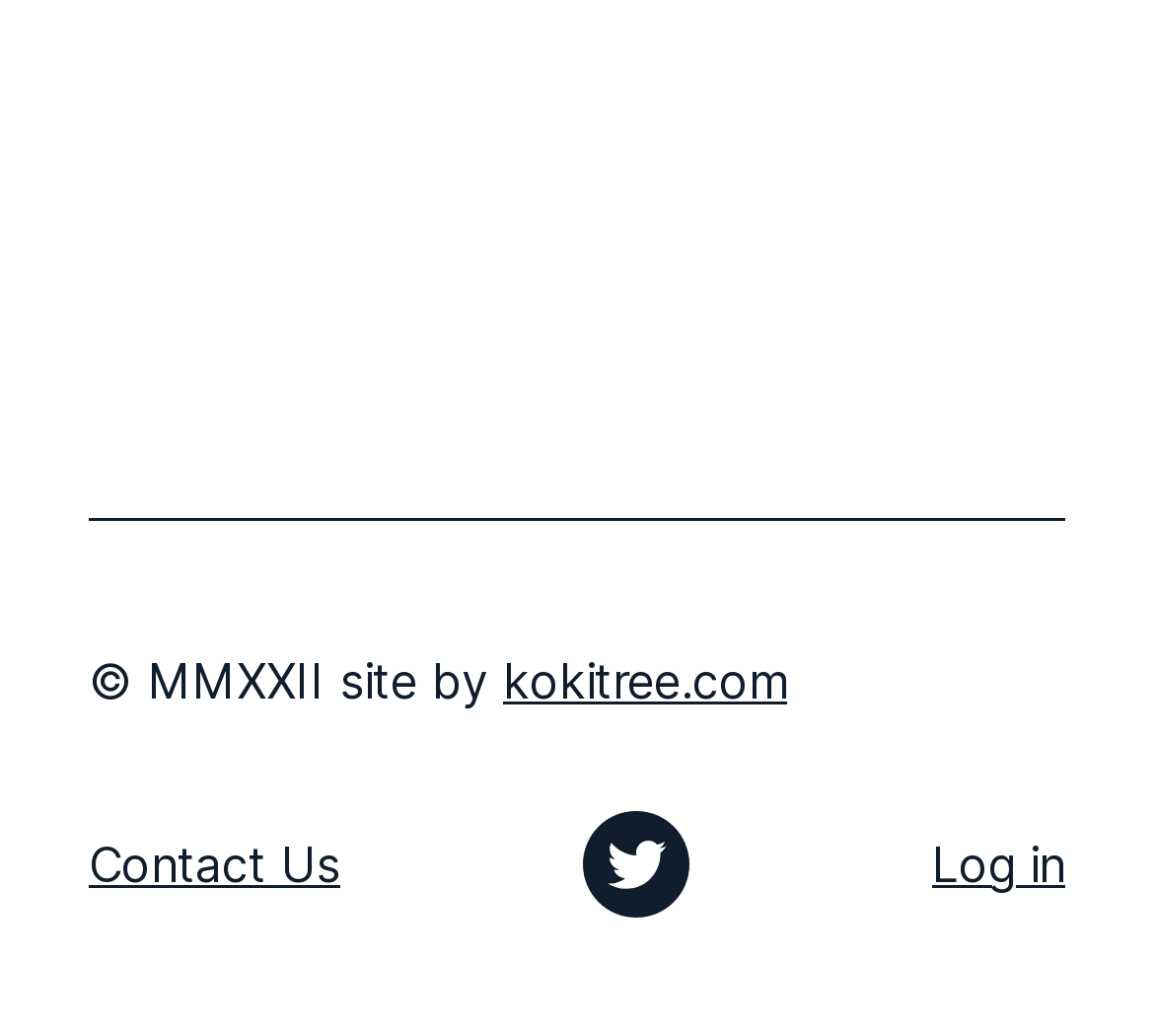Identify the bounding box coordinates for the UI element described by the following text: "Contact Us". Provide the coordinates as four float numbers between 0 and 1, in the format [left, top, right, bottom].

[0.077, 0.804, 0.295, 0.861]